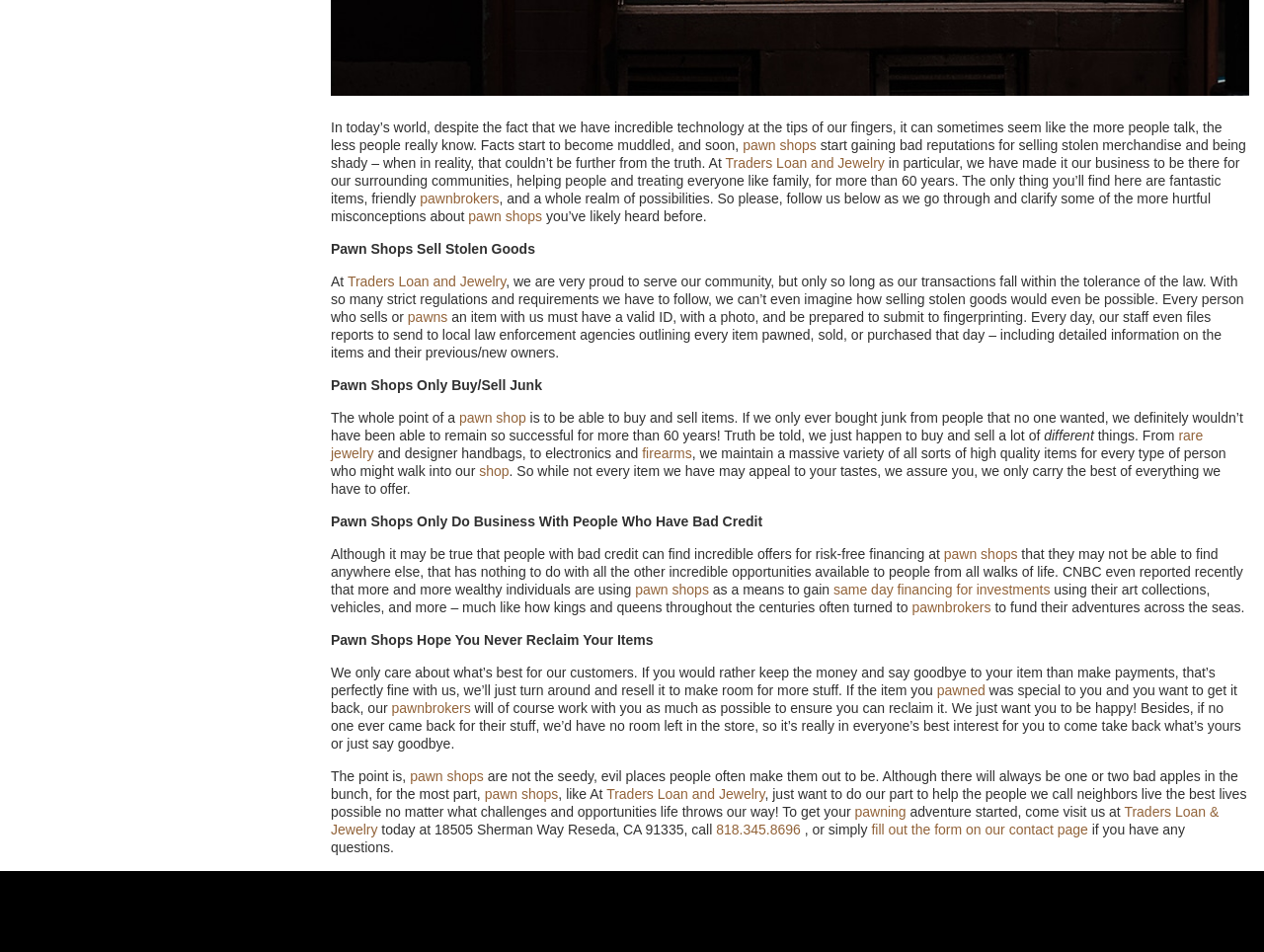Predict the bounding box coordinates of the area that should be clicked to accomplish the following instruction: "Learn about Dr. Afshin Farzadmehr". The bounding box coordinates should consist of four float numbers between 0 and 1, i.e., [left, top, right, bottom].

None